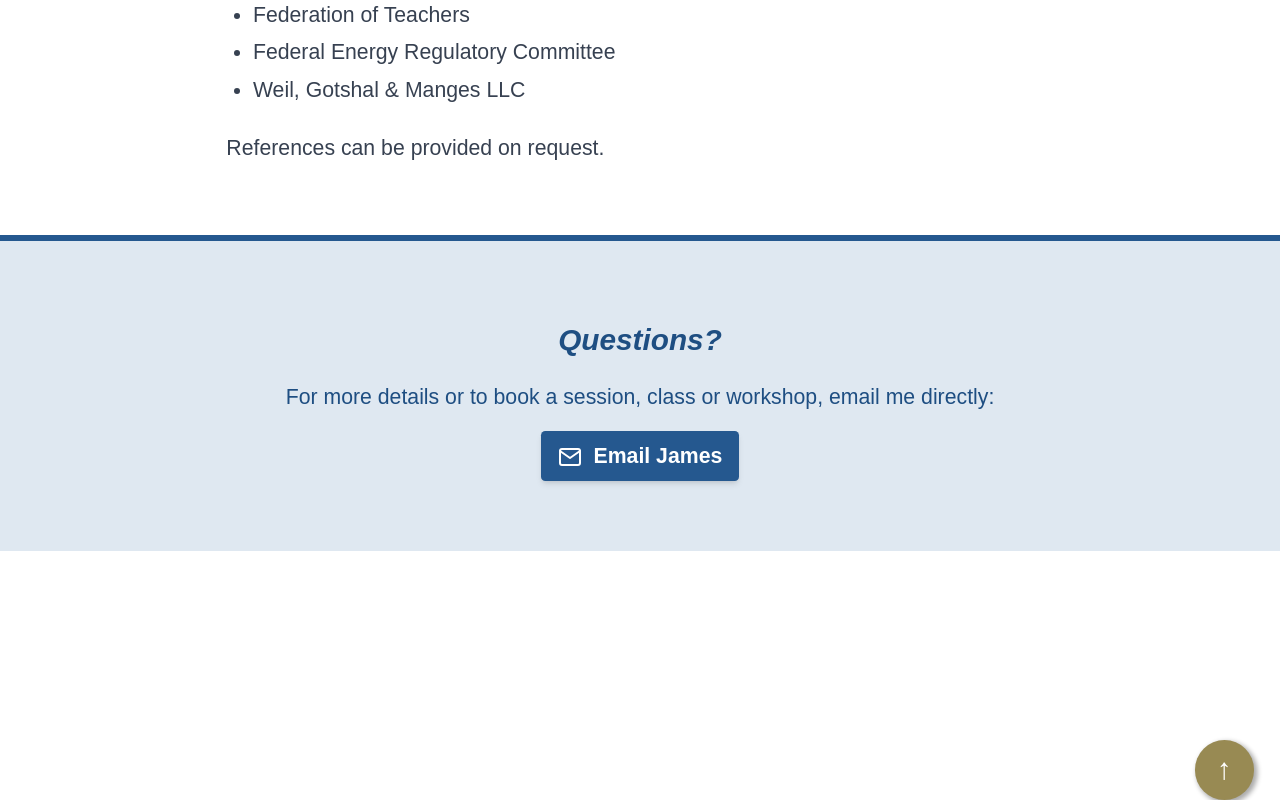Calculate the bounding box coordinates for the UI element based on the following description: "Contact us". Ensure the coordinates are four float numbers between 0 and 1, i.e., [left, top, right, bottom].

None